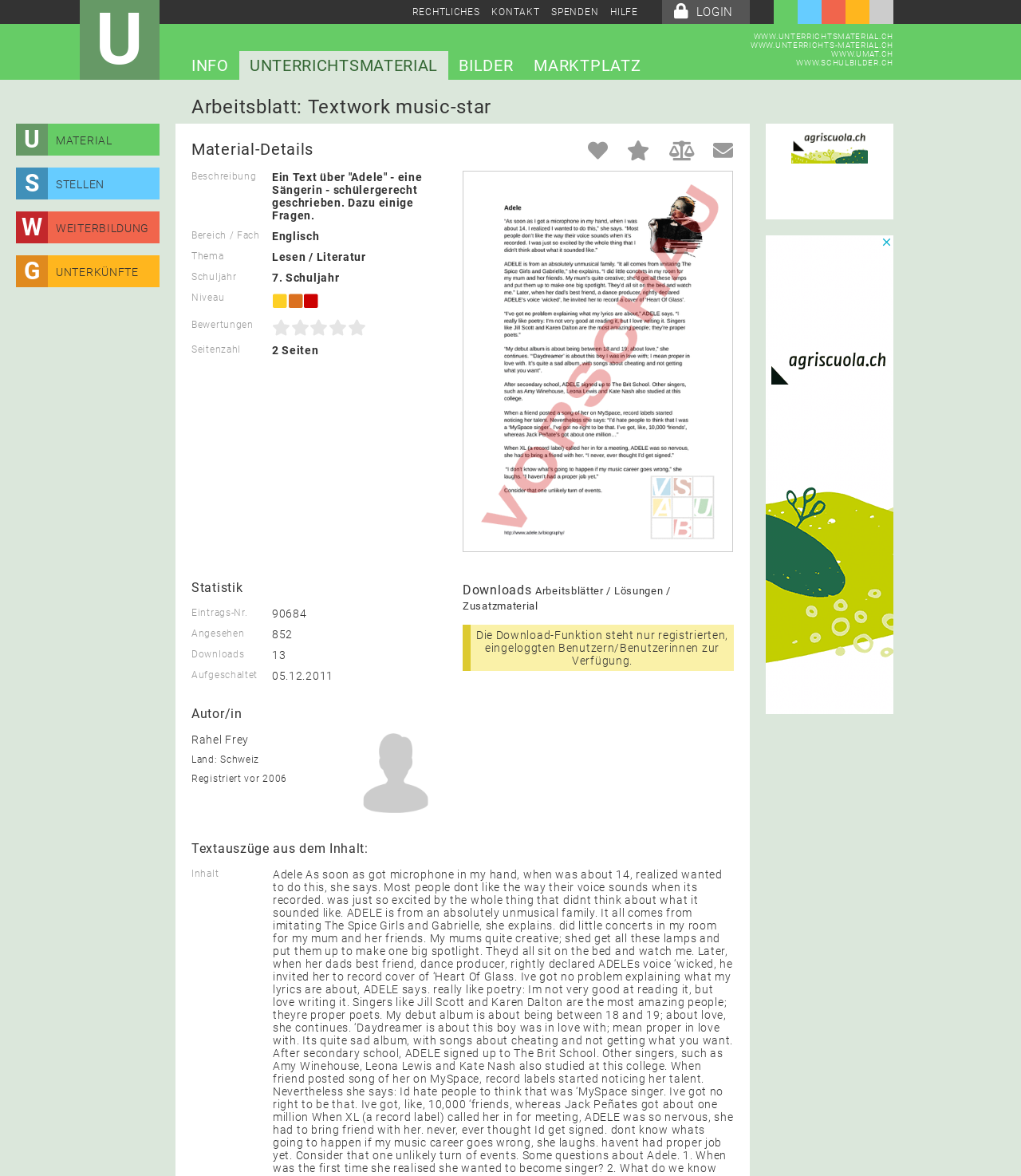Please identify the bounding box coordinates of the element that needs to be clicked to execute the following command: "read post about plane". Provide the bounding box using four float numbers between 0 and 1, formatted as [left, top, right, bottom].

None